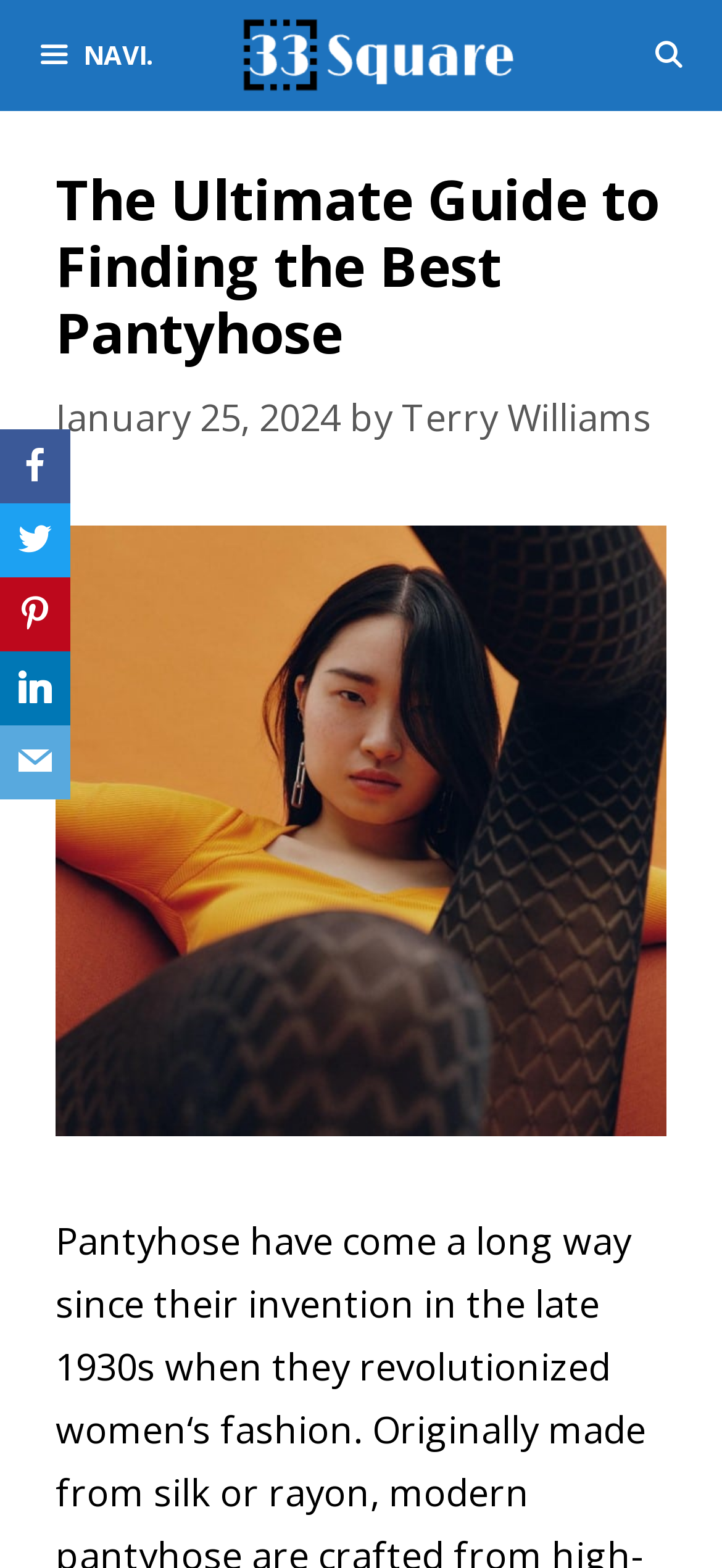Can you specify the bounding box coordinates of the area that needs to be clicked to fulfill the following instruction: "Share on Facebook"?

[0.0, 0.274, 0.097, 0.321]